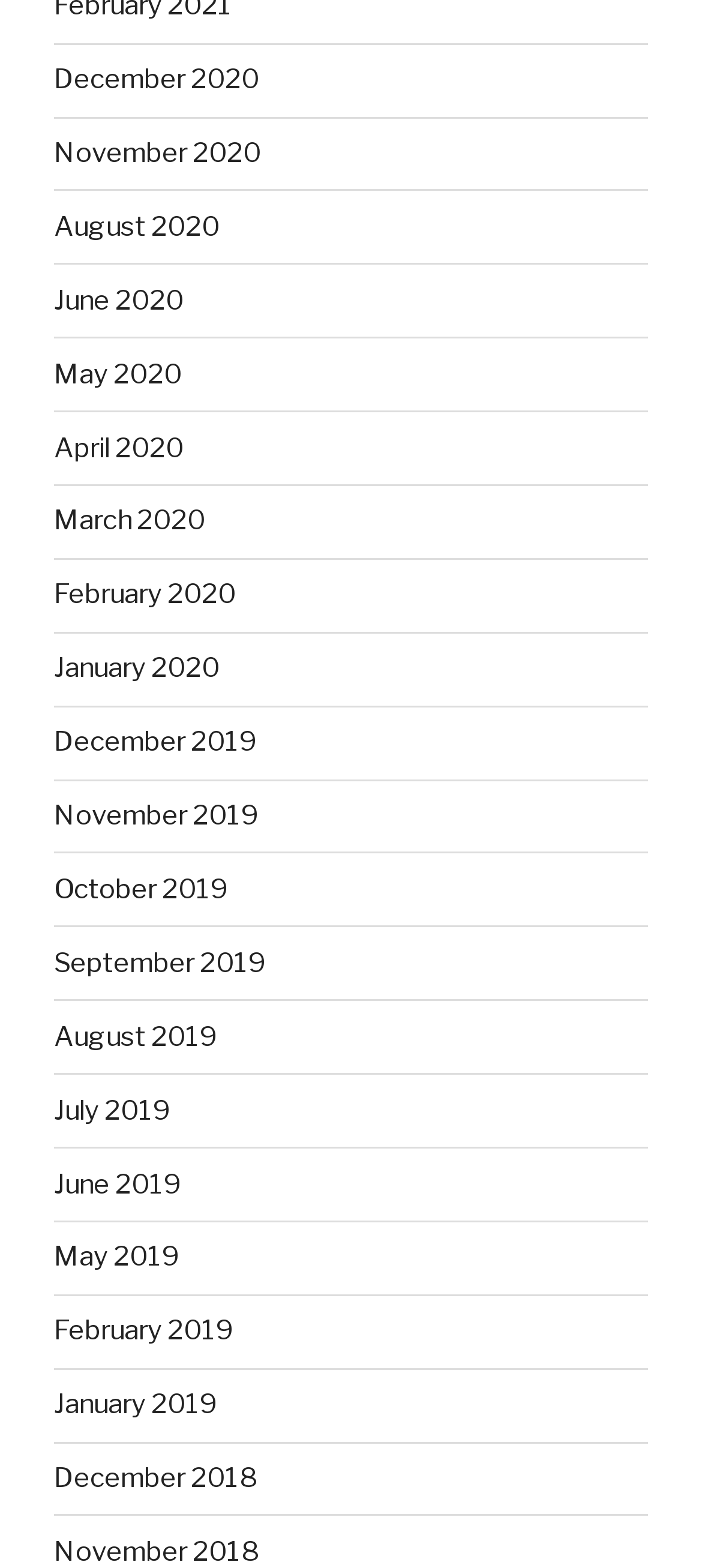Please specify the bounding box coordinates for the clickable region that will help you carry out the instruction: "view November 2019".

[0.077, 0.51, 0.369, 0.53]